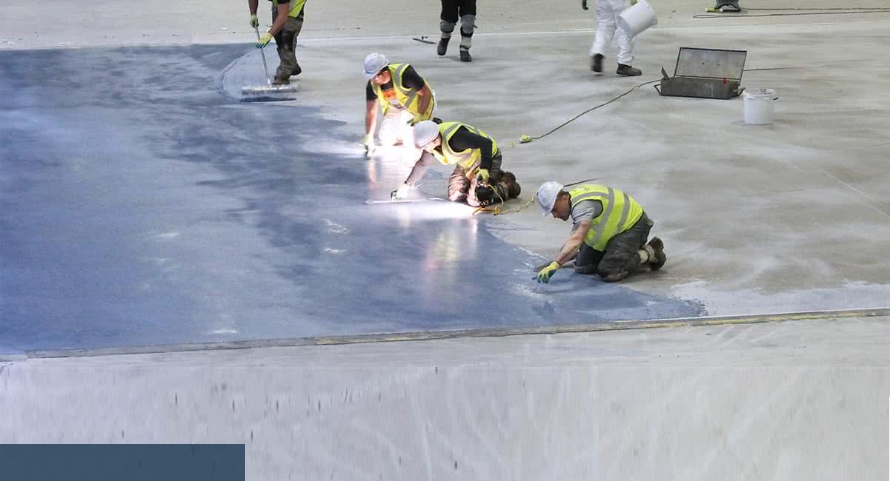Explain the scene depicted in the image, including all details.

The image depicts a team of workers engaged in the installation of anti-static flooring in an industrial setting. Dressed in safety gear including hard hats and reflective vests, the individuals are focusing intently as they apply a blue finish to the concrete floor. Using tools that emit bright lights, they ensure even coverage in a well-lit indoor environment. The setting appears to be a spacious area, possibly within a manufacturing facility, where precision in flooring is critical, particularly for operations sensitive to static electricity. This type of flooring installation is essential for maintaining safety and efficiency in environments that require stringent control over electrostatic discharge.